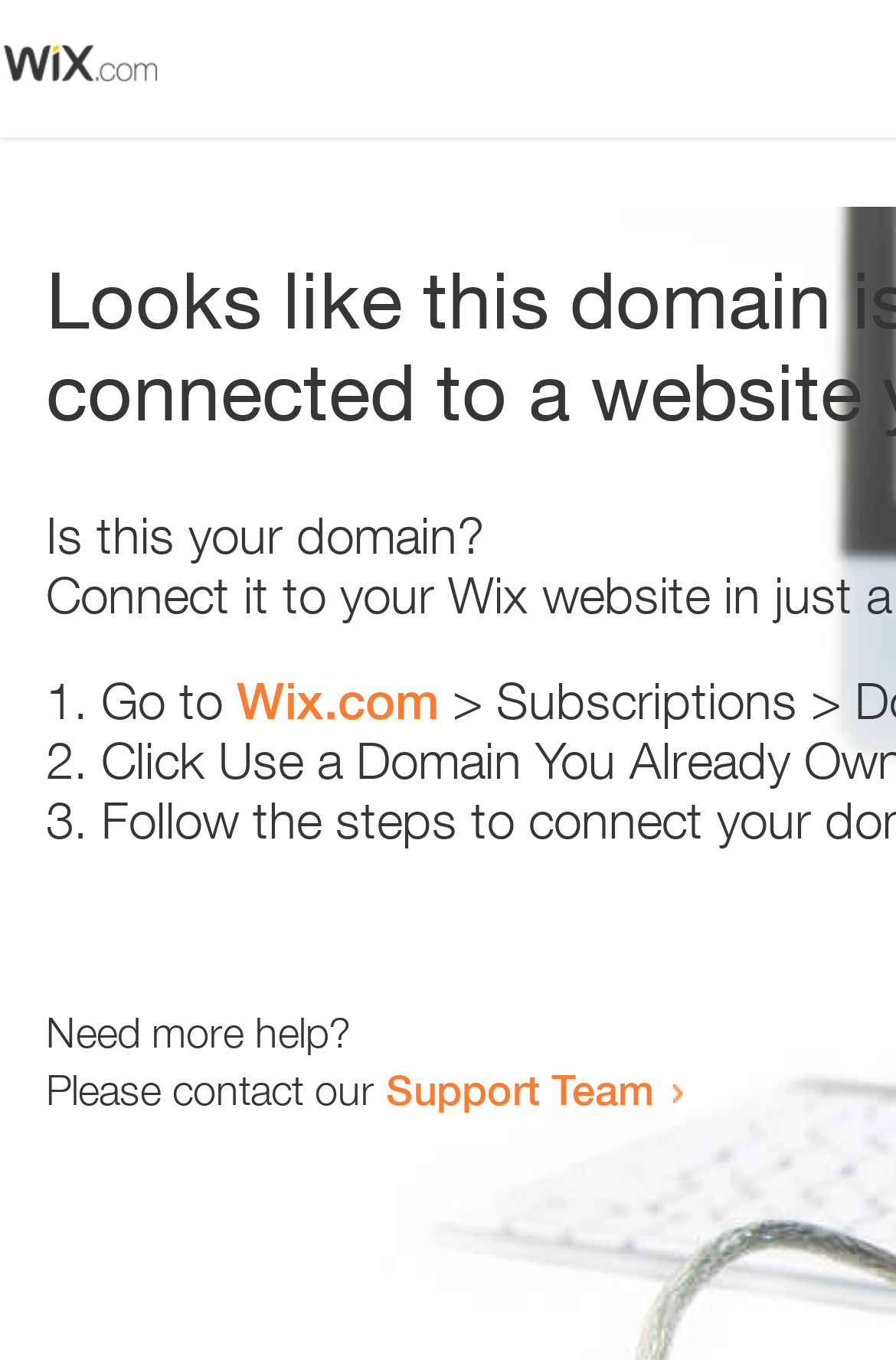Find the main header of the webpage and produce its text content.

Looks like this domain isn't
connected to a website yet